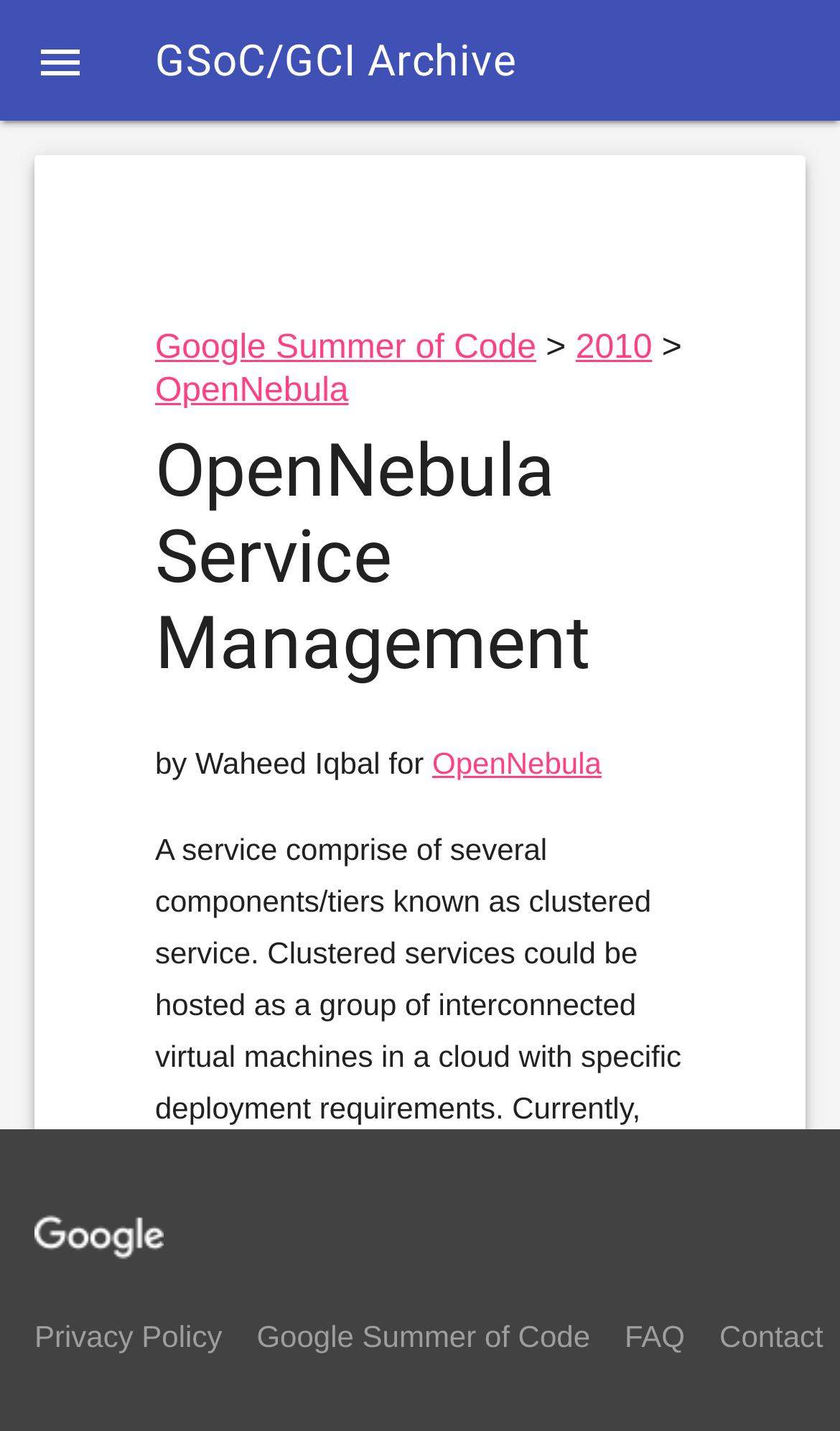What is the project name?
Please provide a detailed and comprehensive answer to the question.

The project name can be found in the heading 'OpenNebula Service Management' which is located in the main section of the webpage, indicating that OpenNebula Service Management is the project involved in the Google Summer of Code 2010.